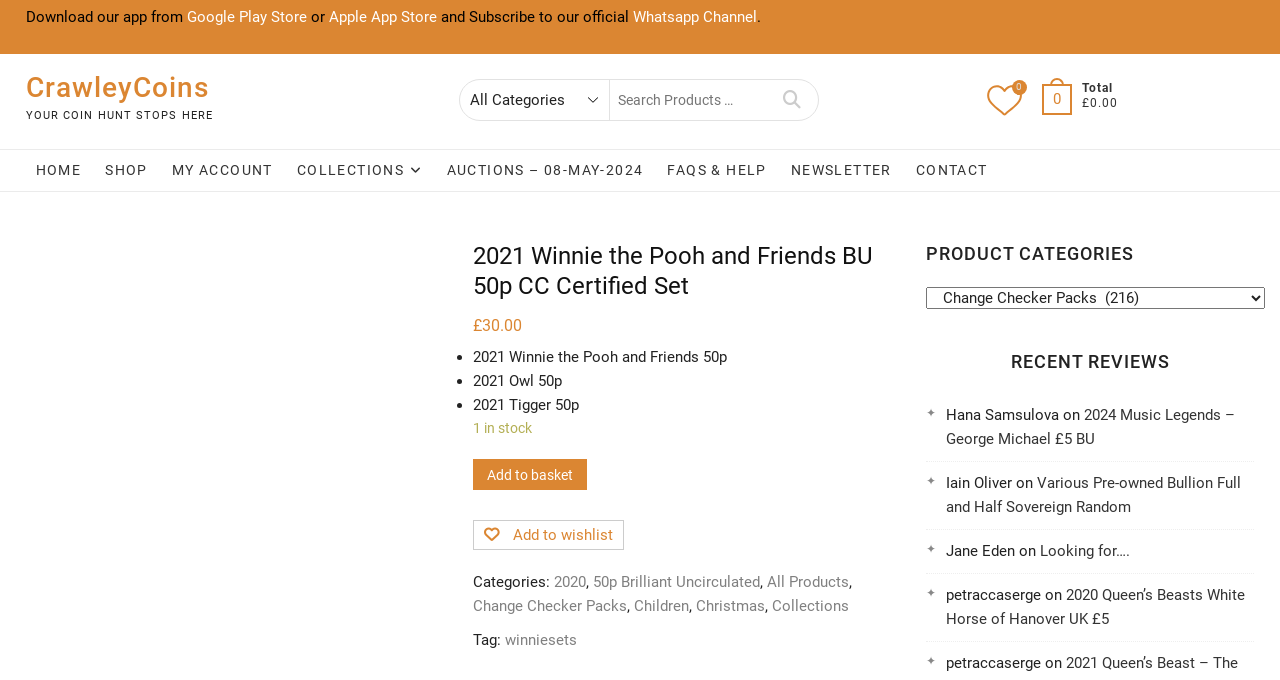What is the purpose of the search bar?
Please provide a comprehensive answer to the question based on the webpage screenshot.

I inferred the purpose of the search bar by looking at its location and the text next to it, which says 'Search for'. This suggests that the search bar is meant to be used to search for products on the website.